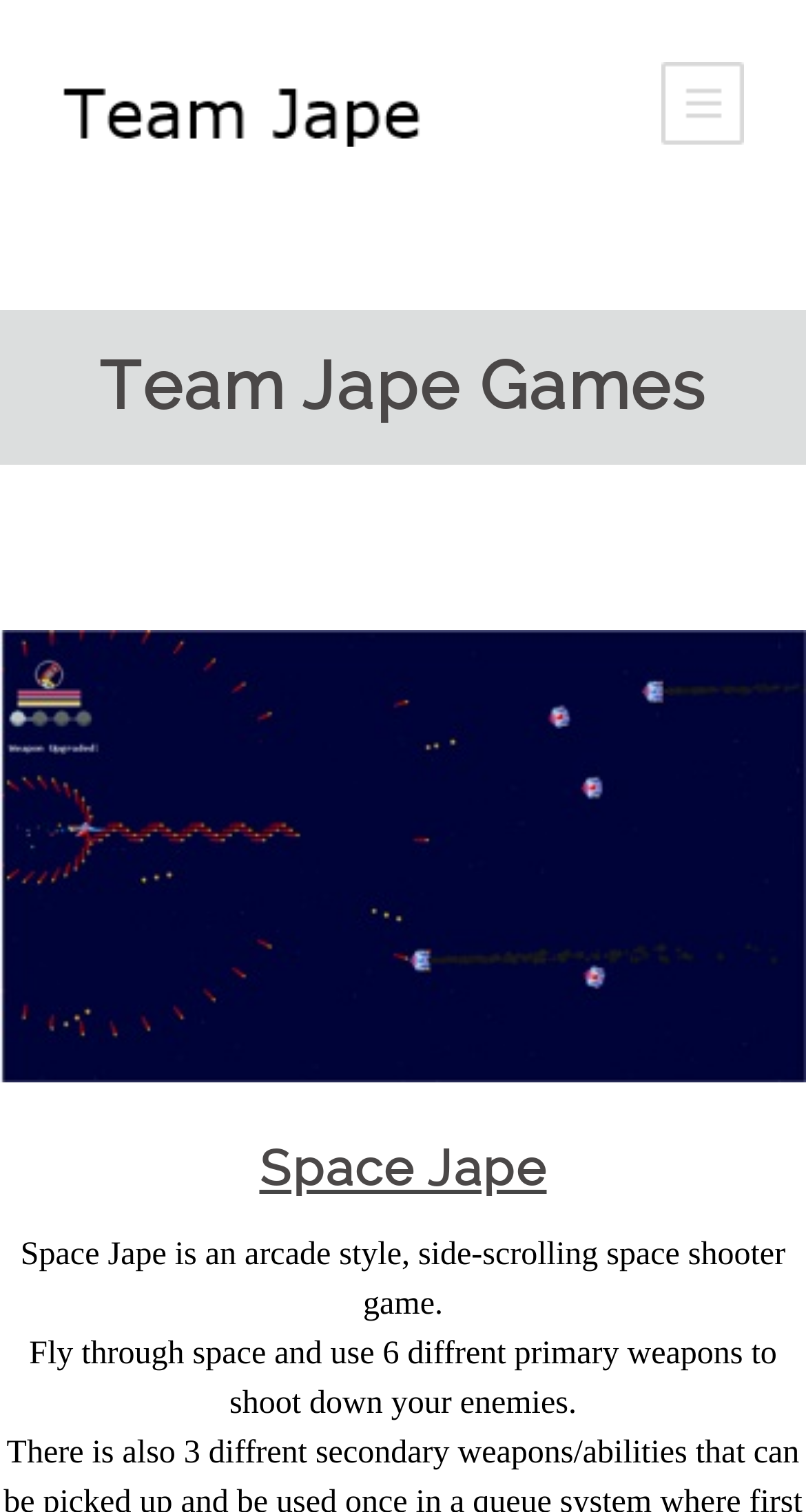Elaborate on the webpage's design and content in a detailed caption.

The webpage is about Team Jape, a game development team. At the top, there is a link and an image, both labeled "Team Jape", which suggests that it might be a logo or a title image. 

Below the title, there is a heading that reads "Team Jape Games". Under this heading, there are two links to a game called "Space Jape", which is an arcade-style, side-scrolling space shooter game. The game's description is provided in two paragraphs of text, stating that players can fly through space and use six different primary weapons to shoot down enemies. The links to "Space Jape" are positioned on the left side of the page, with the game's description placed below them.